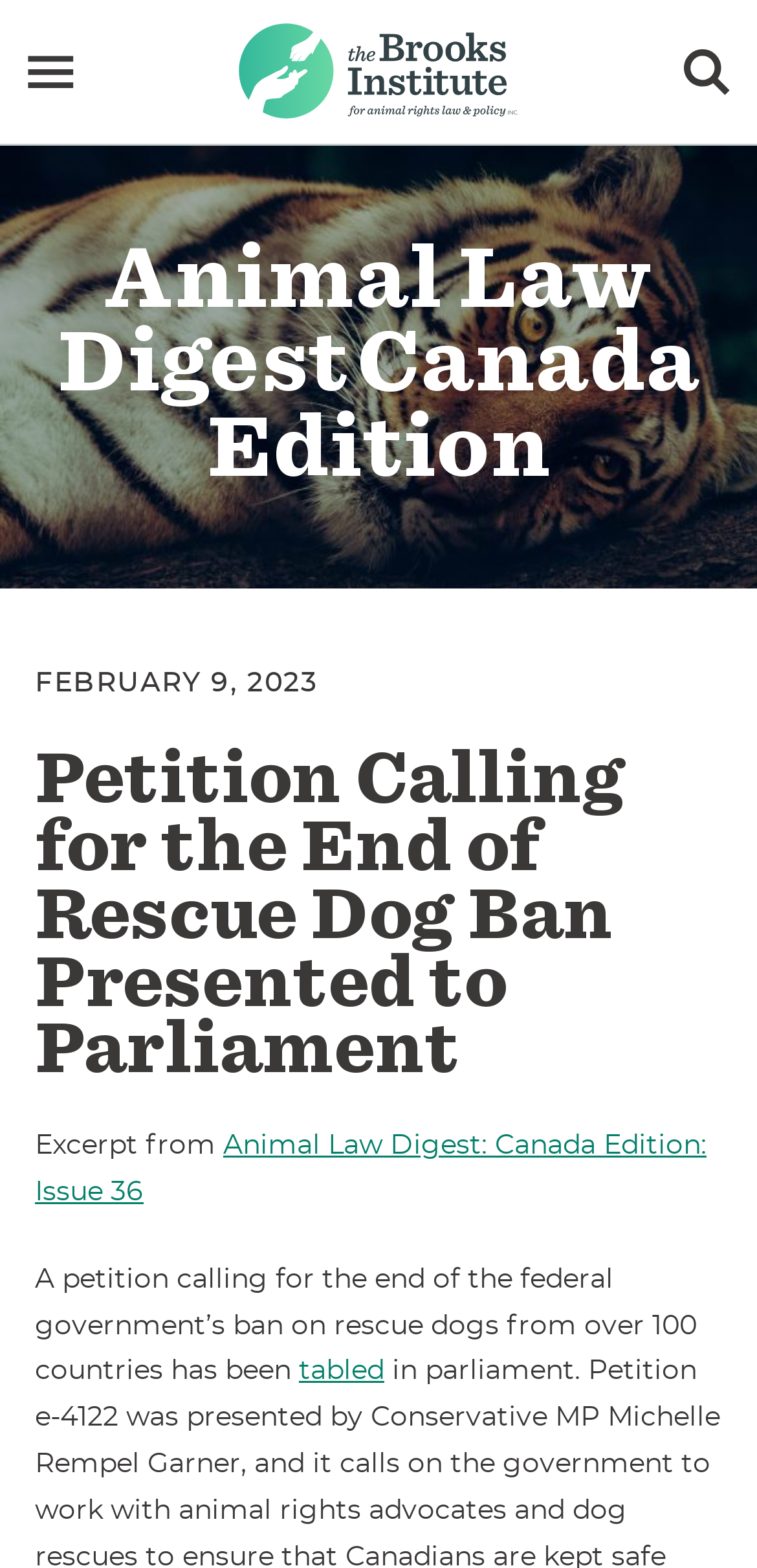Produce an elaborate caption capturing the essence of the webpage.

The webpage is about the Animal Law Digest, specifically the Canada Edition, Issue 36. At the top-left corner, there is a link to "Skip to main content". Next to it, a button labeled "Show menu" is positioned. On the top-right corner, a link to "Home" is accompanied by a small "Home" icon. 

Below these elements, a prominent heading "Animal Law Digest" is centered, followed by a smaller heading "Canada Edition" positioned below it. The "Canada Edition" heading is accompanied by a time stamp "FEBRUARY 9, 2023" on its left side. 

Underneath, a more detailed heading "Petition Calling for the End of Rescue Dog Ban Presented to Parliament" is displayed. Below this heading, a short text "Excerpt from" is followed by a link to "Animal Law Digest: Canada Edition: Issue 36". 

The main content of the webpage starts with a paragraph of text, which discusses a petition calling for the end of the federal government's ban on rescue dogs from over 100 countries. The text includes a link to the word "tabled" within the paragraph.